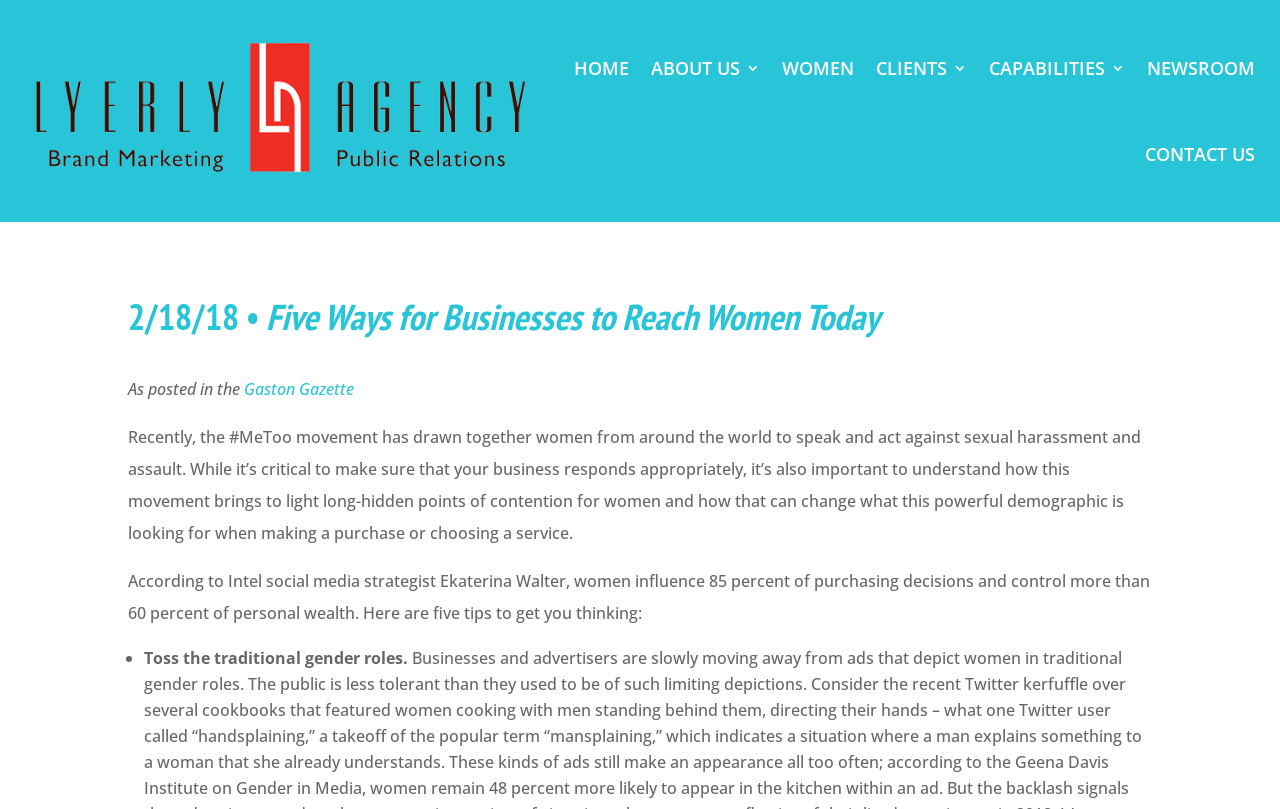Provide the bounding box coordinates in the format (top-left x, top-left y, bottom-right x, bottom-right y). All values are floating point numbers between 0 and 1. Determine the bounding box coordinate of the UI element described as: Expatica Impressum

None